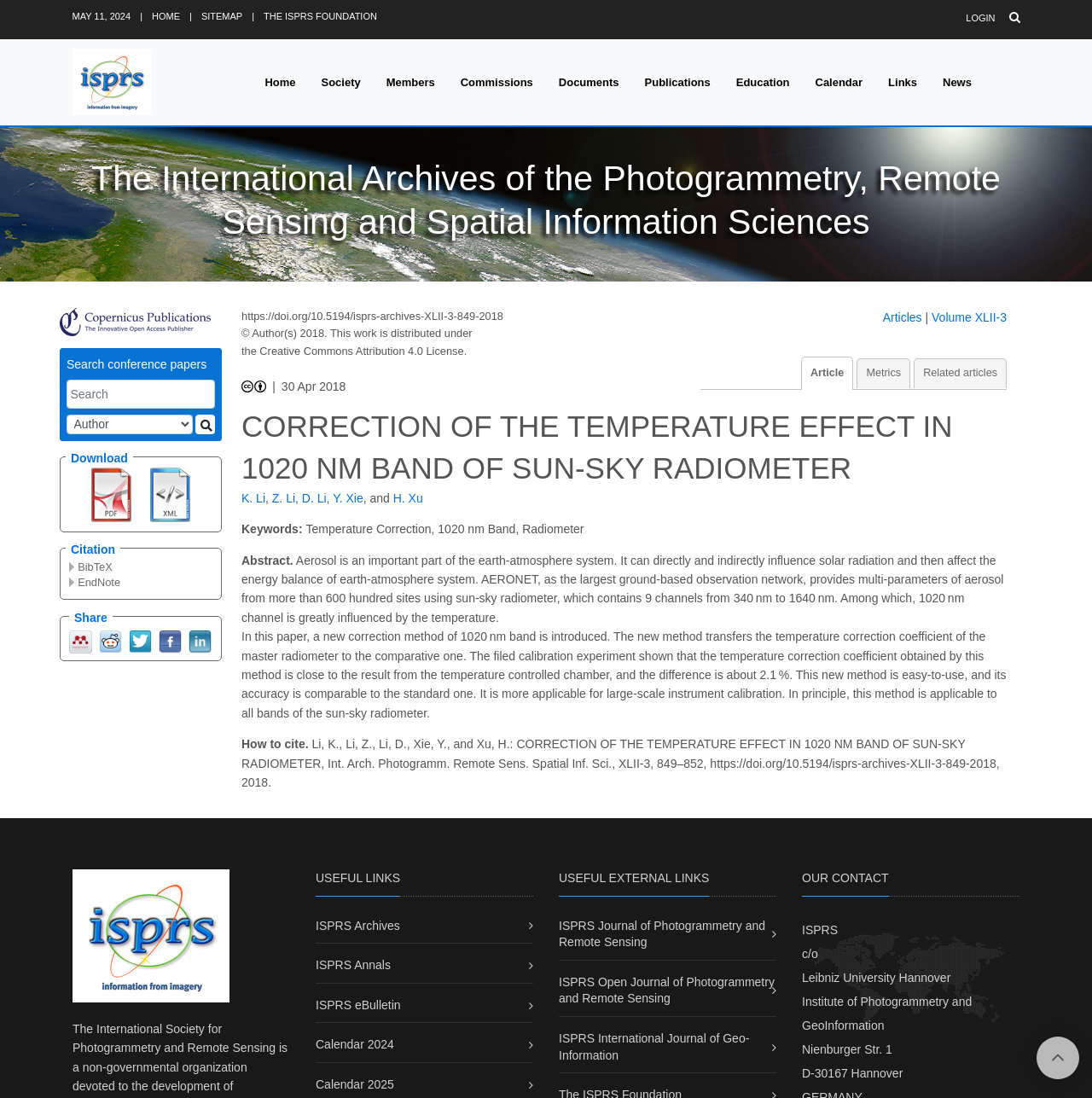Please identify the bounding box coordinates of the element on the webpage that should be clicked to follow this instruction: "Download PDF". The bounding box coordinates should be given as four float numbers between 0 and 1, formatted as [left, top, right, bottom].

[0.084, 0.444, 0.12, 0.456]